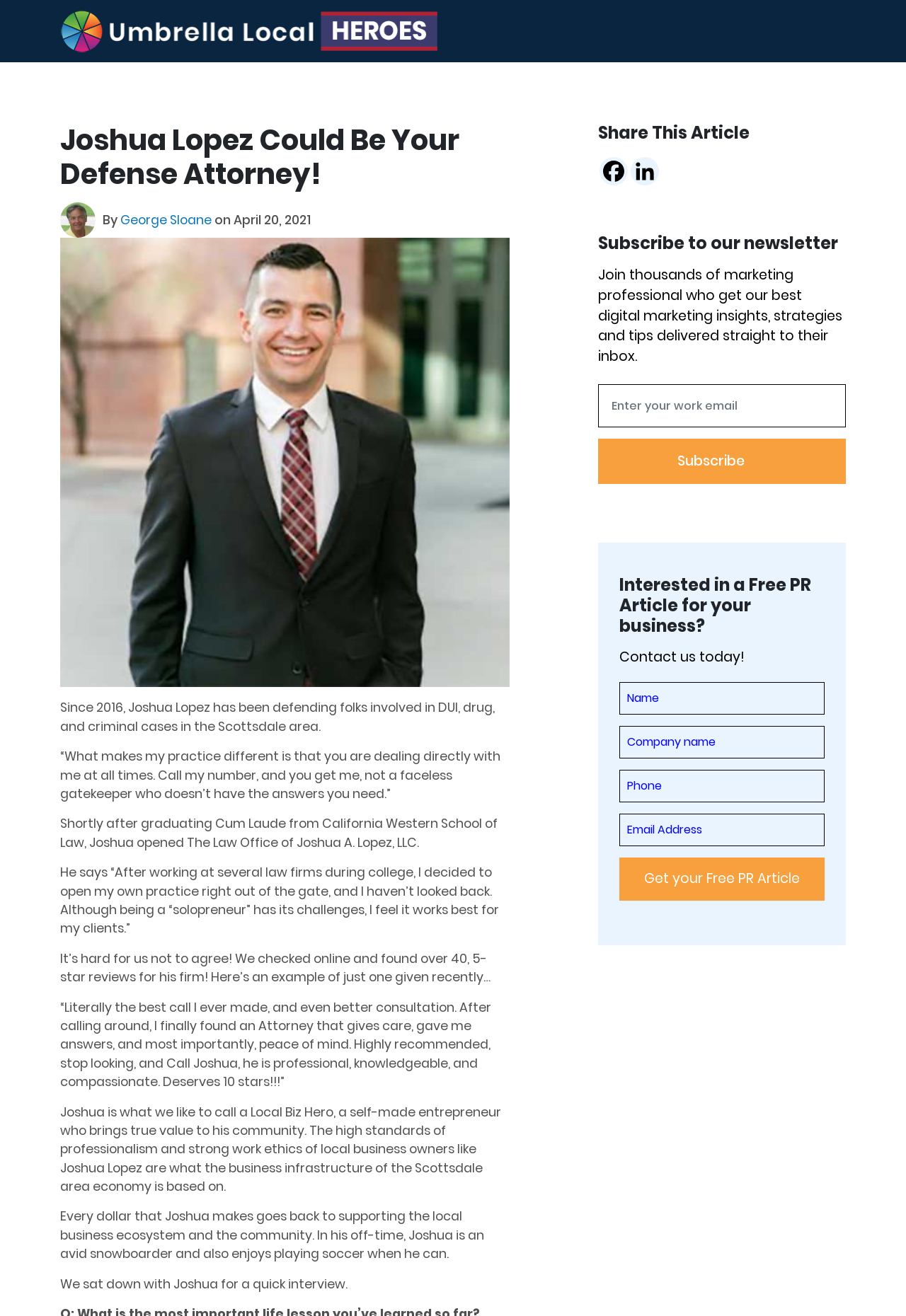What can be done with the contact form?
Using the screenshot, give a one-word or short phrase answer.

Subscribe to newsletter